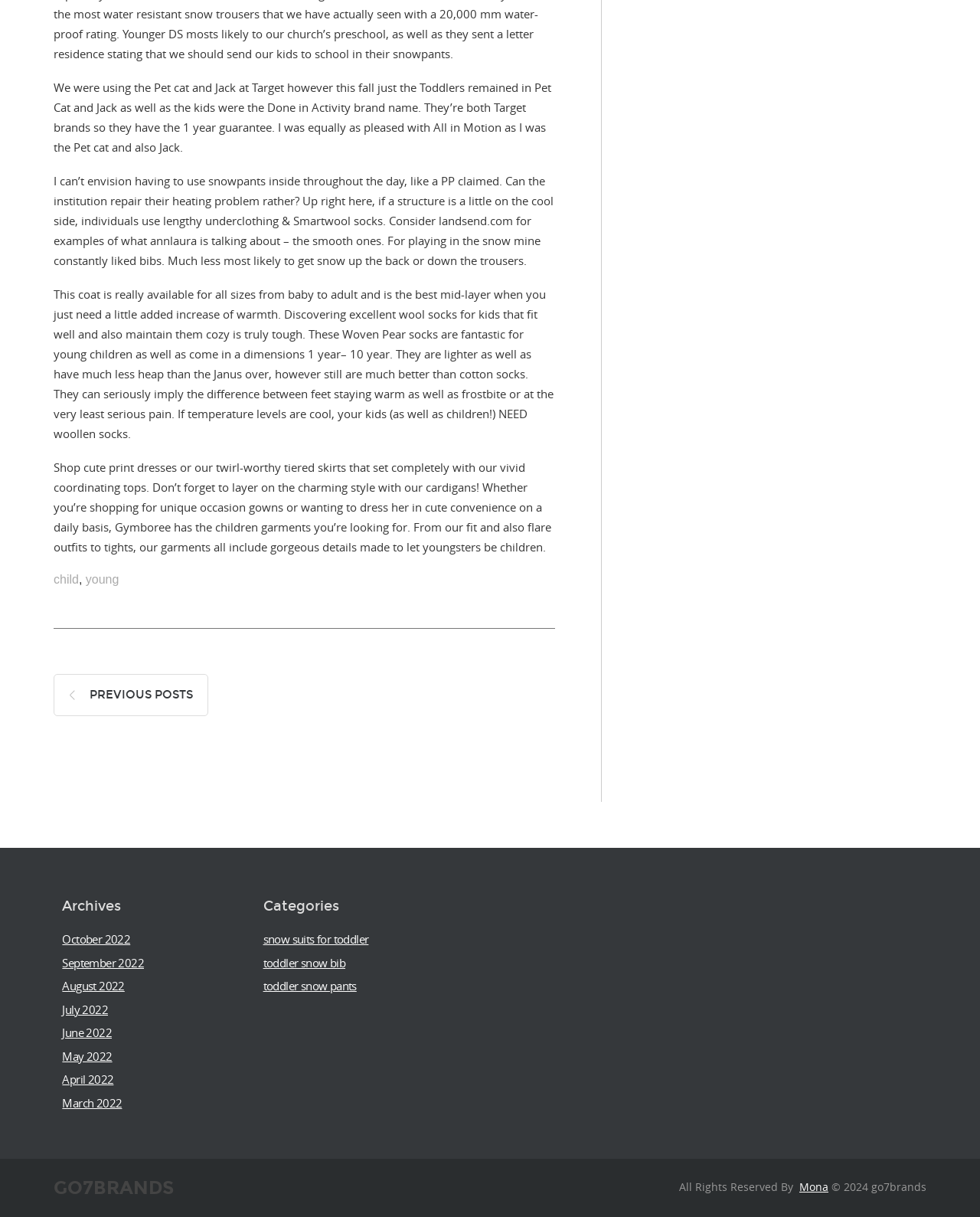Determine the bounding box for the HTML element described here: "June 2022". The coordinates should be given as [left, top, right, bottom] with each number being a float between 0 and 1.

[0.064, 0.842, 0.114, 0.855]